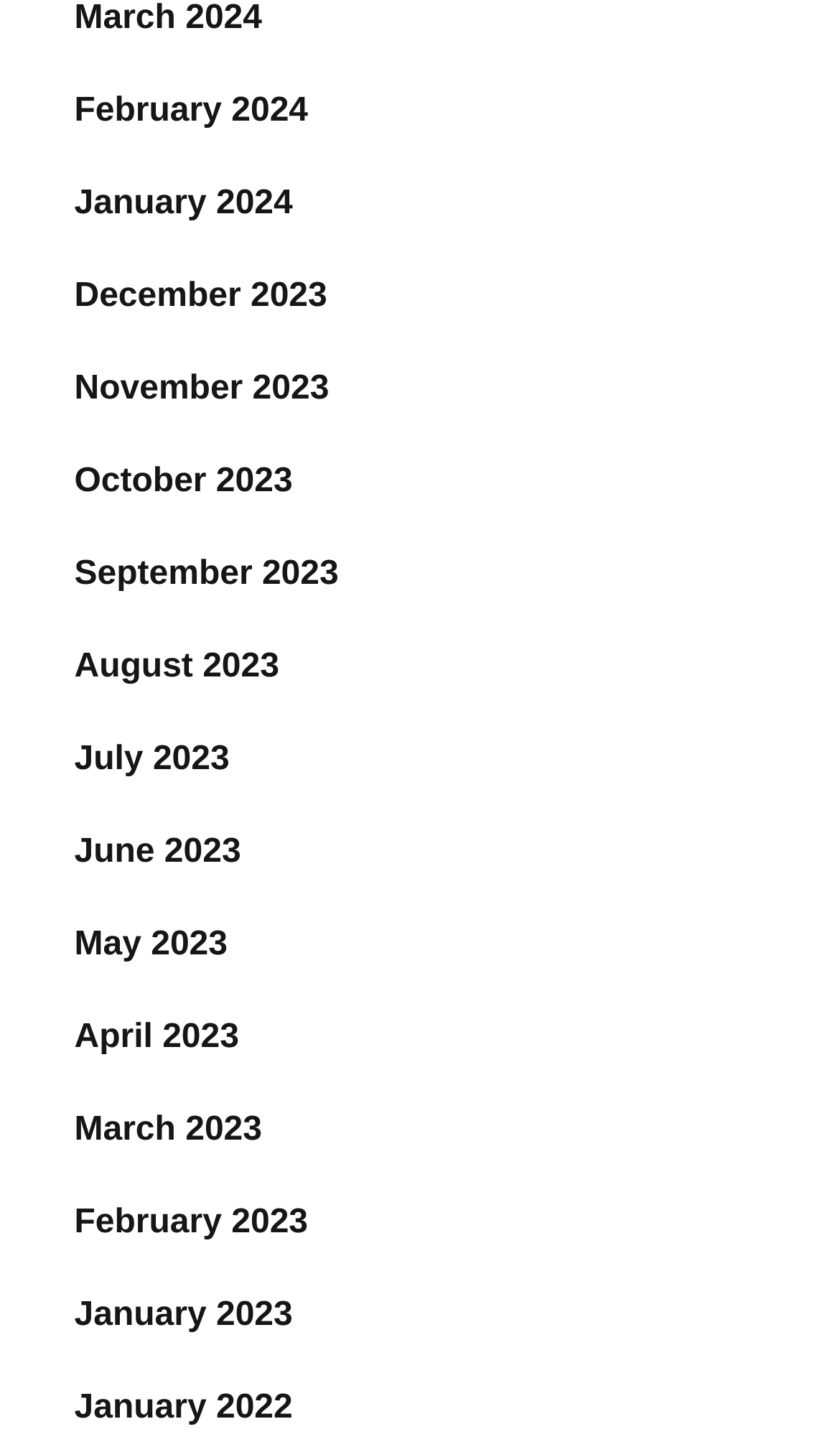Identify the bounding box coordinates of the element to click to follow this instruction: 'view March 2024'. Ensure the coordinates are four float values between 0 and 1, provided as [left, top, right, bottom].

[0.088, 0.0, 0.312, 0.025]